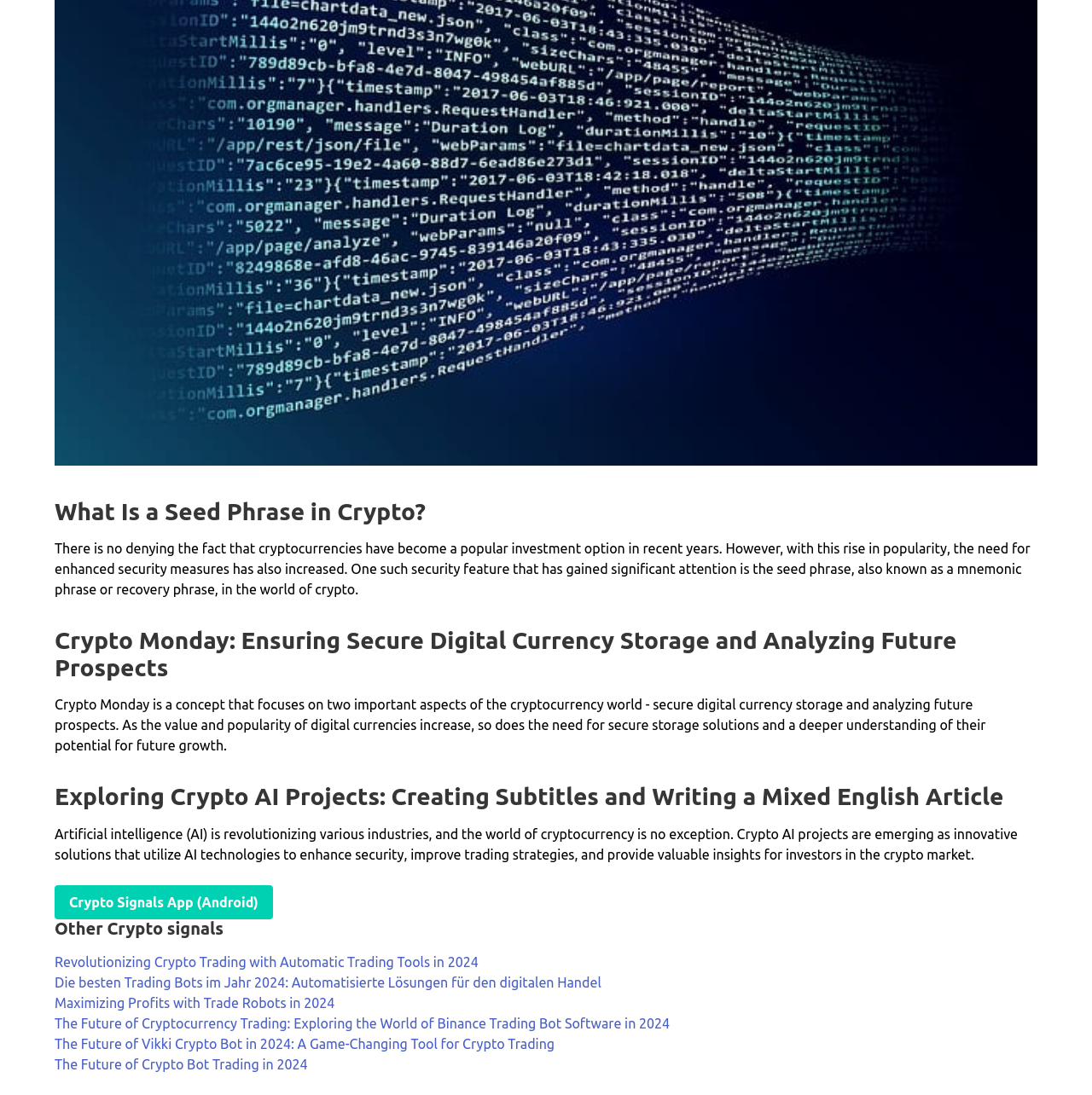Find and provide the bounding box coordinates for the UI element described with: "Crypto Signals App (Android)".

[0.05, 0.808, 0.25, 0.839]